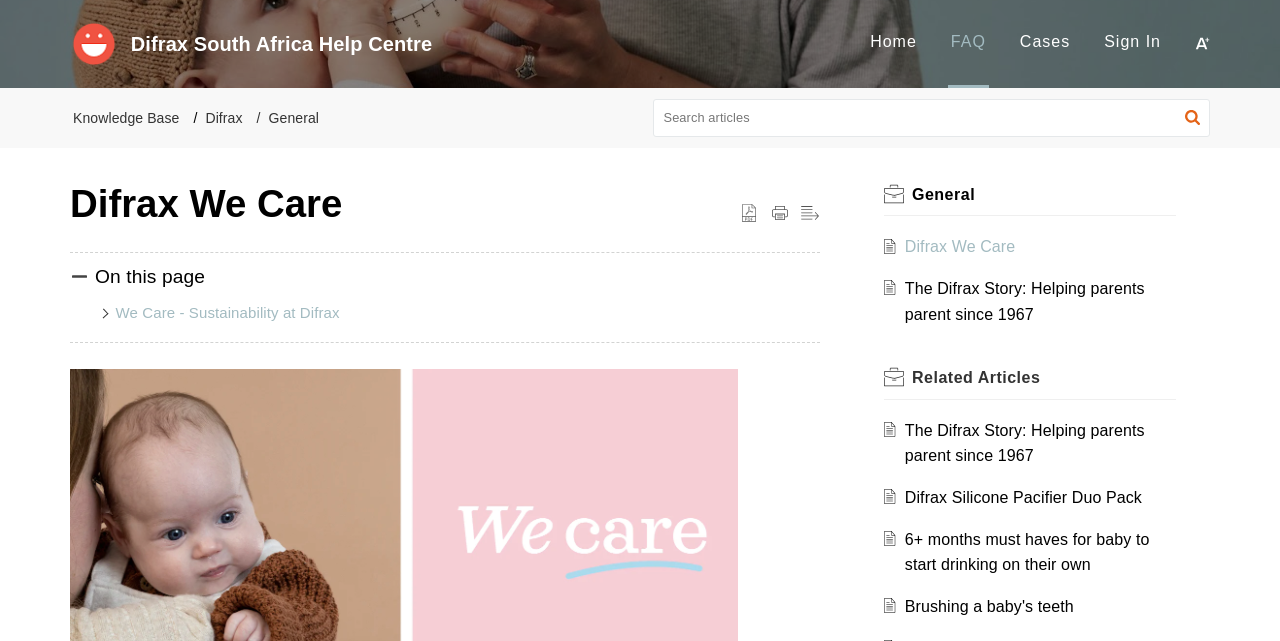What is the name of the help center?
Refer to the image and provide a one-word or short phrase answer.

Difrax South Africa Help Centre